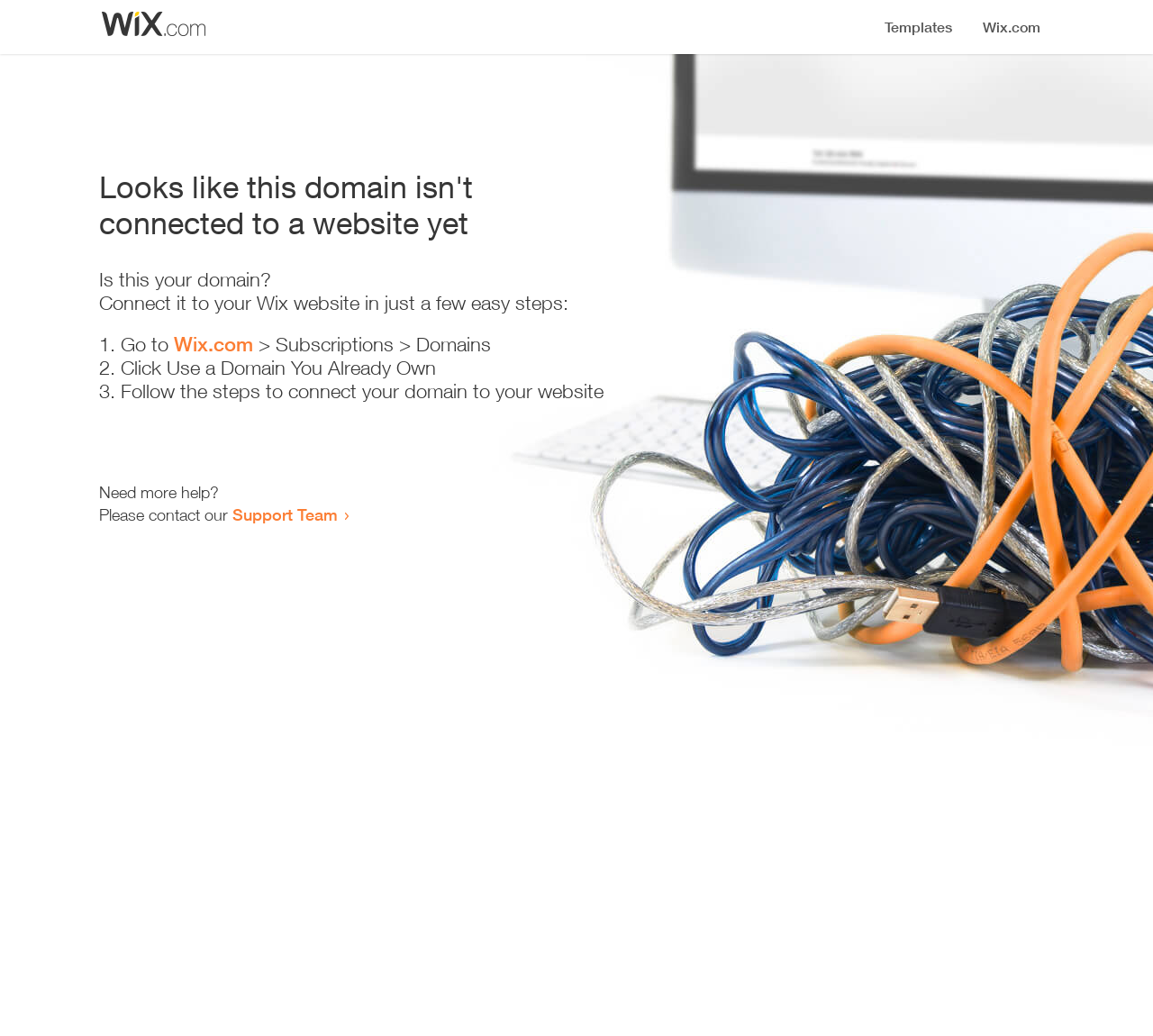Give the bounding box coordinates for this UI element: "Wix.com". The coordinates should be four float numbers between 0 and 1, arranged as [left, top, right, bottom].

[0.151, 0.321, 0.22, 0.343]